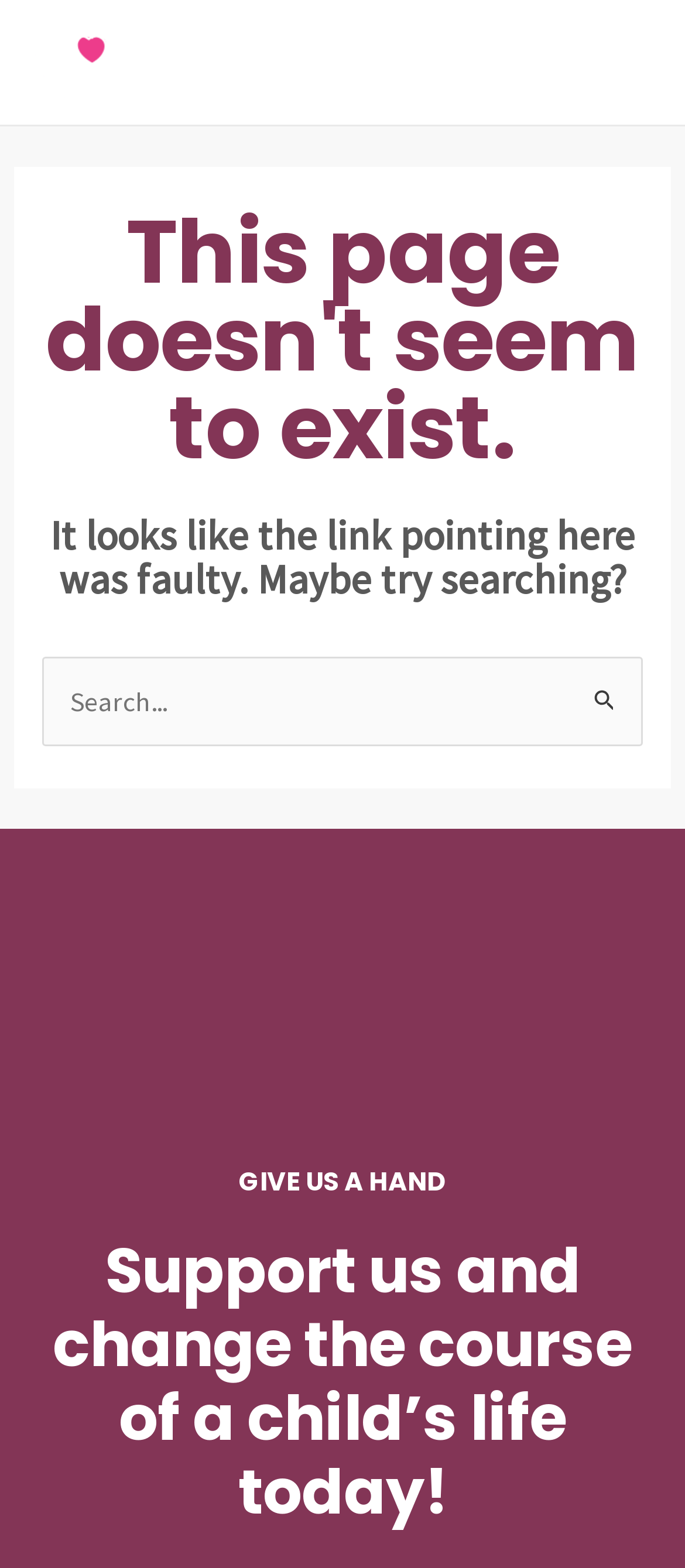Describe all significant elements and features of the webpage.

The webpage is a "Page Not Found" error page with a title "Good Project Ideas". At the top left, there is a link "Good Project Ideas" accompanied by an image with the same name. 

On the top right, there is a button labeled "MAIN MENU" with an image beside it. 

Below the top section, there is a header that spans the width of the page, containing a heading that reads "This page doesn't seem to exist." 

Underneath the header, there is a paragraph of text that explains the error, stating "It looks like the link pointing here was faulty. Maybe try searching?" 

Following the paragraph, there is a search function that occupies most of the page width. The search function consists of a label "Search for:", a search box, and two buttons: "Search Submit" with a small image, and "Search". 

At the bottom of the page, there are two headings, one reading "GIVE US A HAND" and the other "Support us and change the course of a child’s life today!".